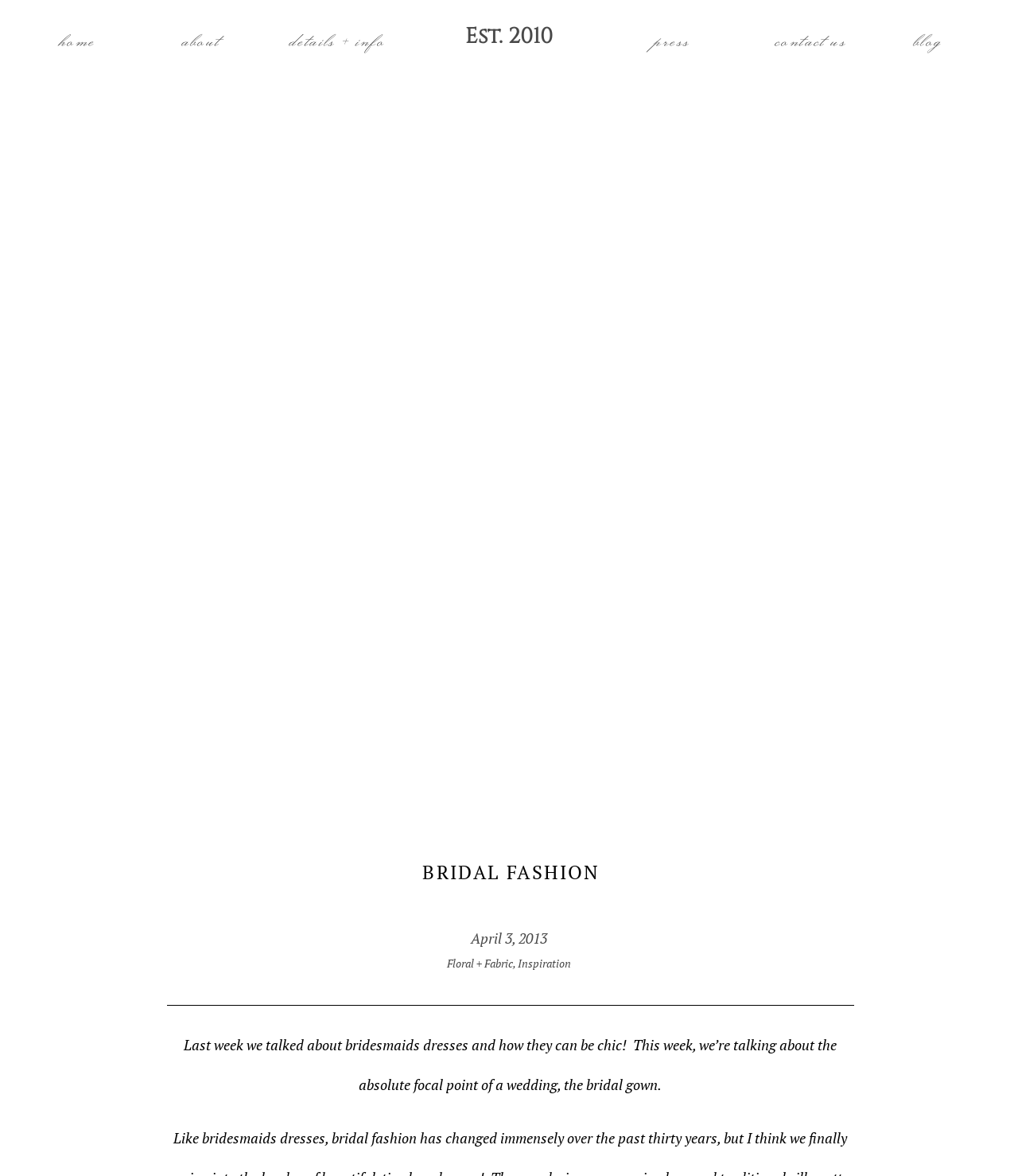Determine the bounding box coordinates for the region that must be clicked to execute the following instruction: "read the blog".

[0.898, 0.025, 0.945, 0.04]